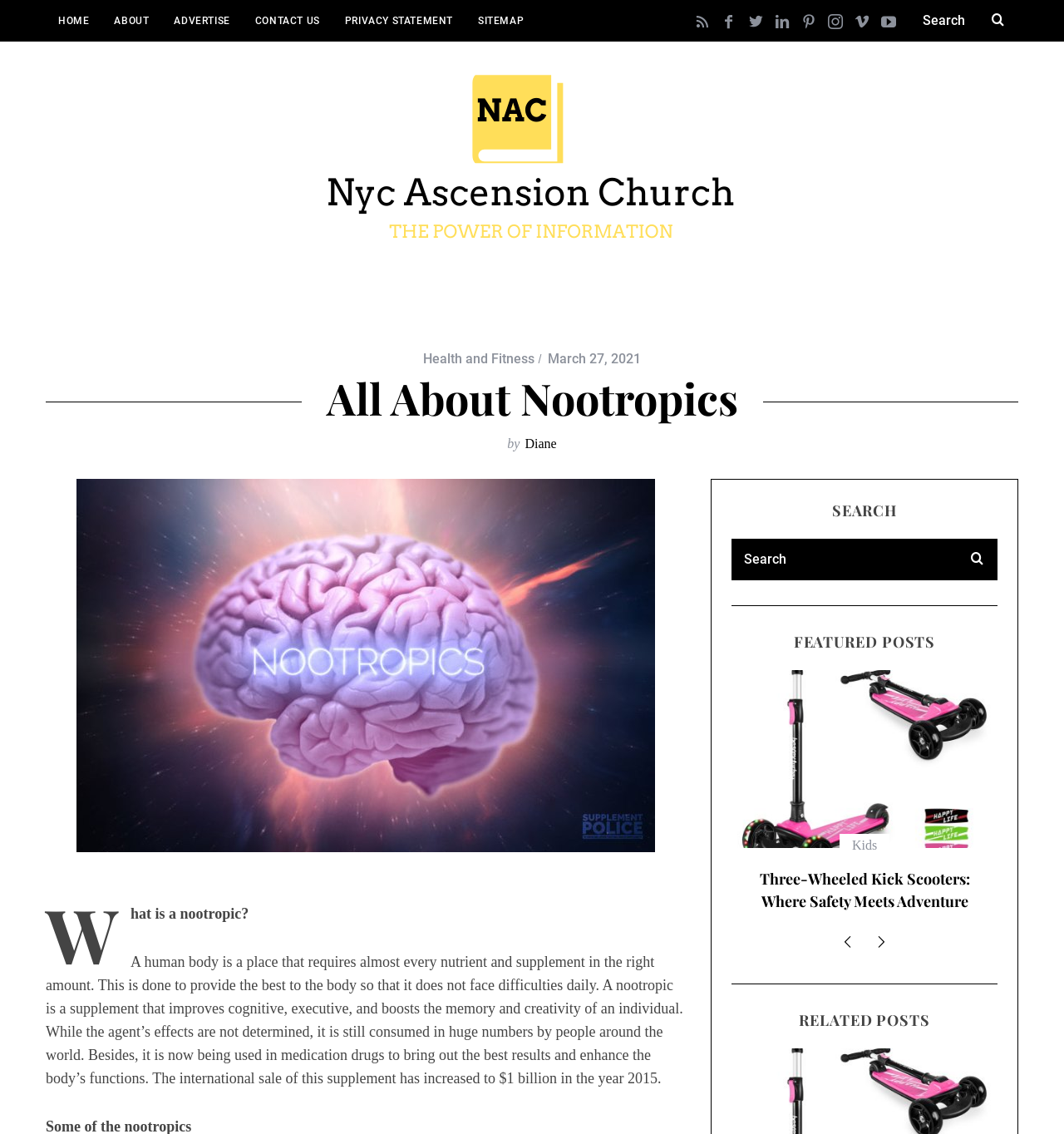Locate the UI element described by parent_node: Briquettes and provide its bounding box coordinates. Use the format (top-left x, top-left y, bottom-right x, bottom-right y) with all values as floating point numbers between 0 and 1.

[0.781, 0.835, 0.812, 0.865]